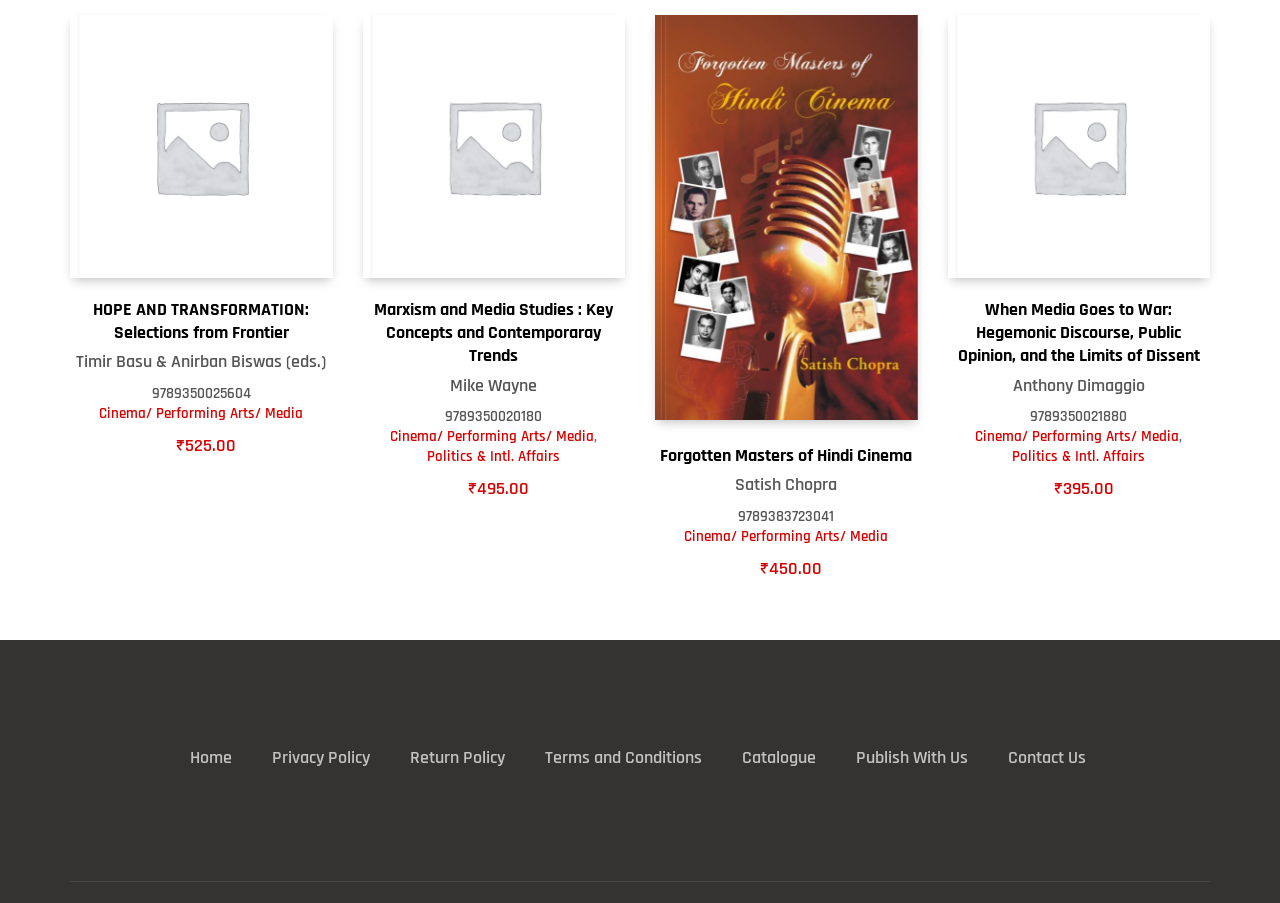Give a one-word or short-phrase answer to the following question: 
Who is the author of the book 'Marxism and Media Studies : Key Concepts and Contemporaray Trends'?

Mike Wayne